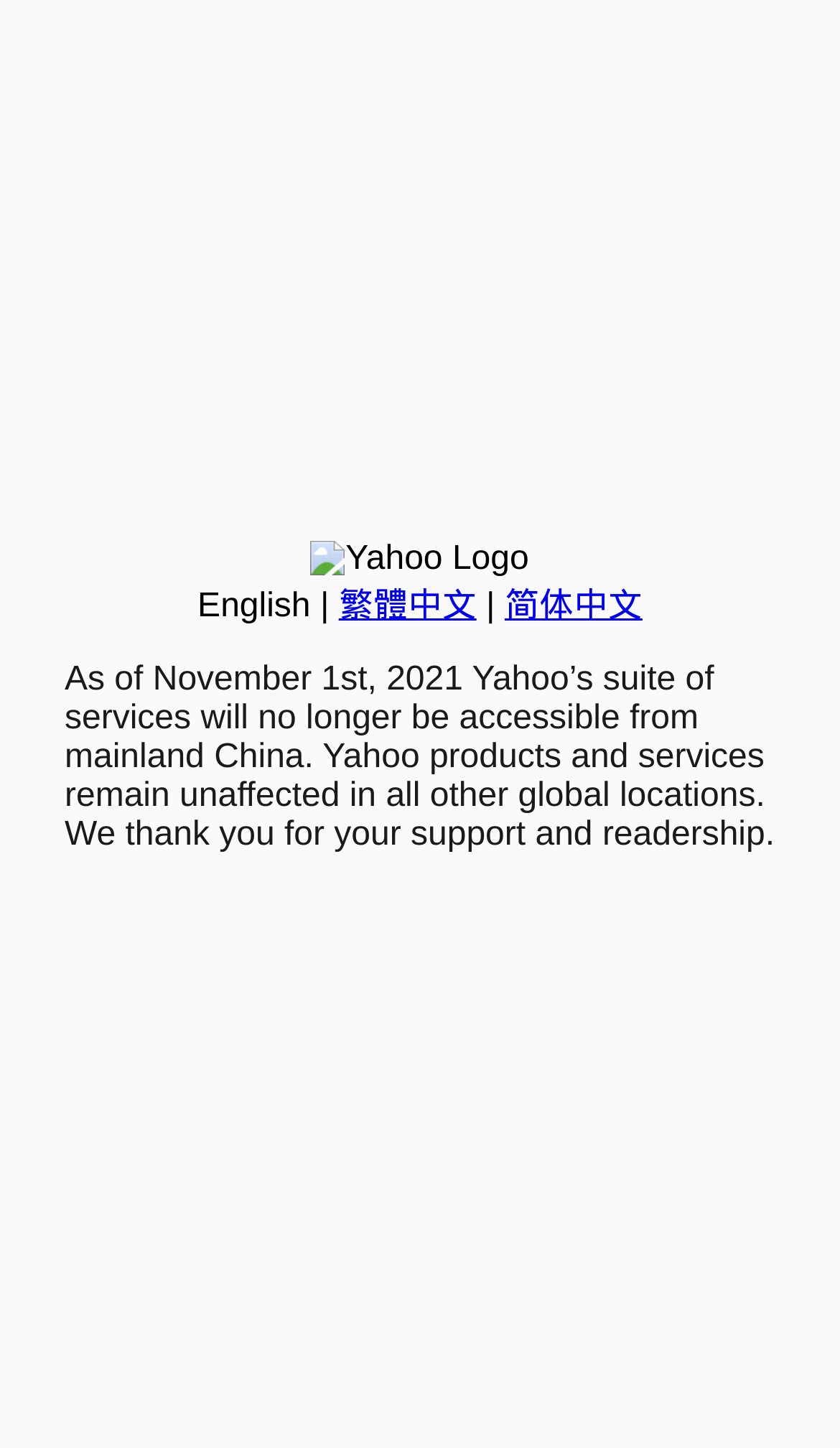Using the provided description 繁體中文, find the bounding box coordinates for the UI element. Provide the coordinates in (top-left x, top-left y, bottom-right x, bottom-right y) format, ensuring all values are between 0 and 1.

[0.403, 0.406, 0.567, 0.432]